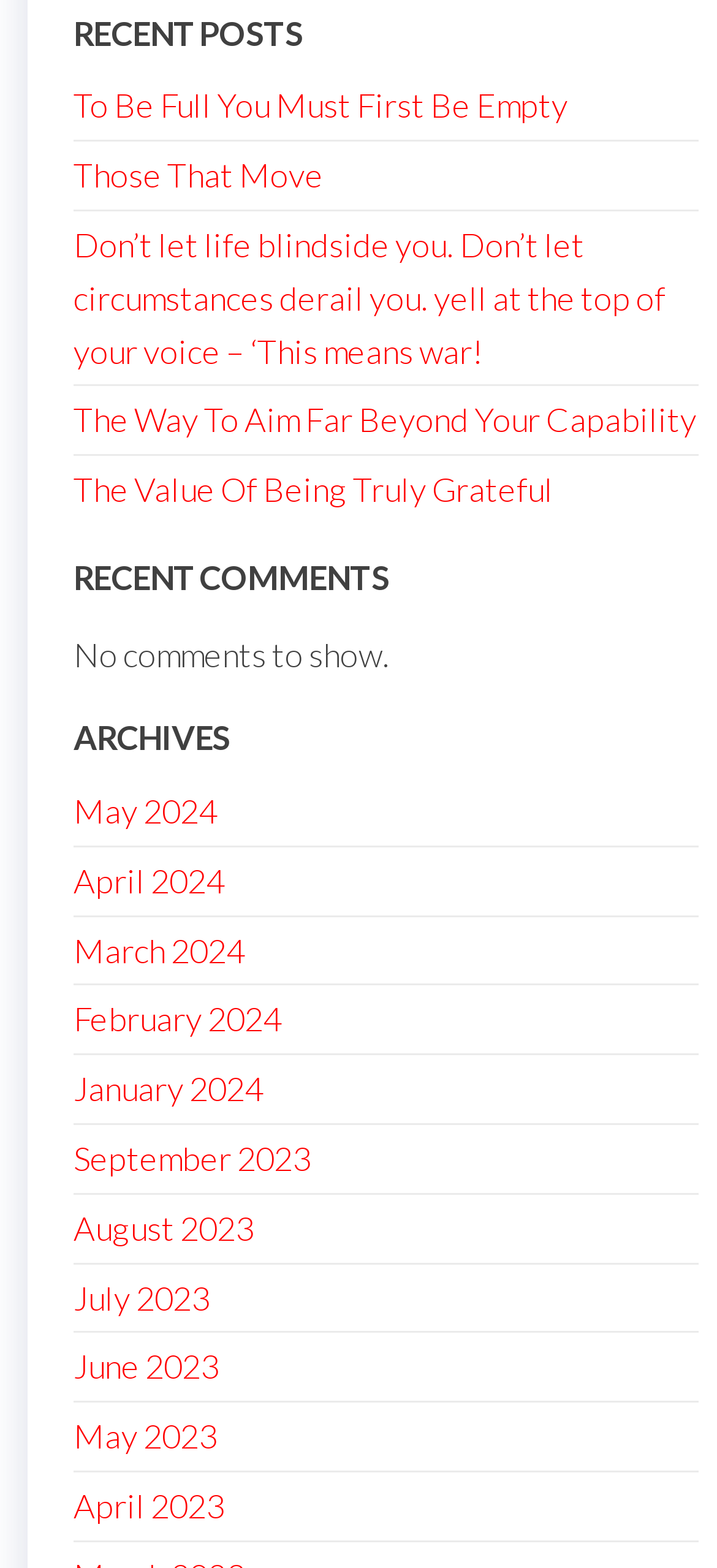Identify the coordinates of the bounding box for the element described below: "Those That Move". Return the coordinates as four float numbers between 0 and 1: [left, top, right, bottom].

[0.103, 0.099, 0.451, 0.124]